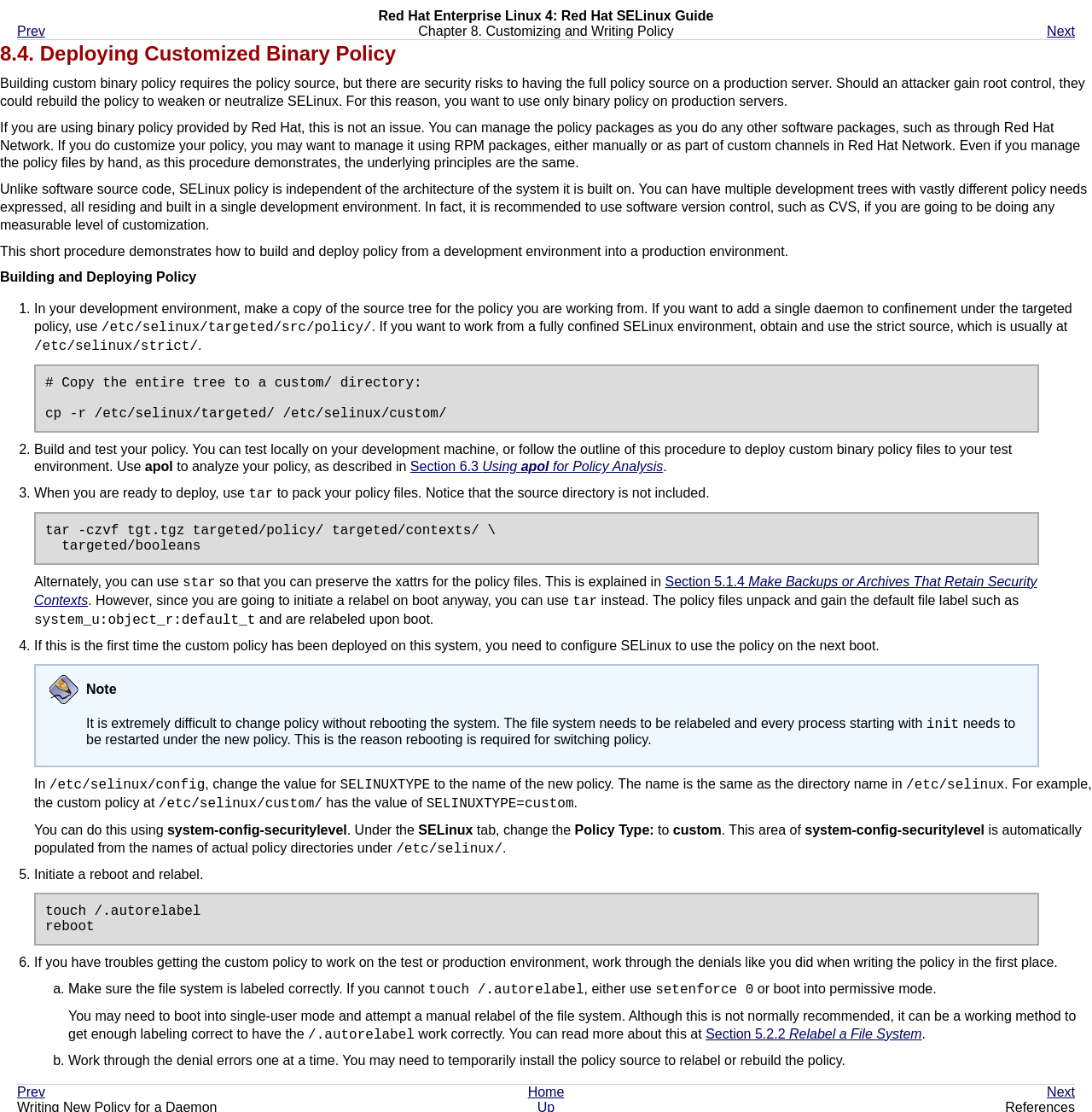What is the purpose of deploying customized binary policy?
Please provide a detailed and comprehensive answer to the question.

The webpage explains that deploying customized binary policy is necessary to avoid security risks of having the full policy source on a production server, which could be exploited by attackers to weaken or neutralize SELinux.